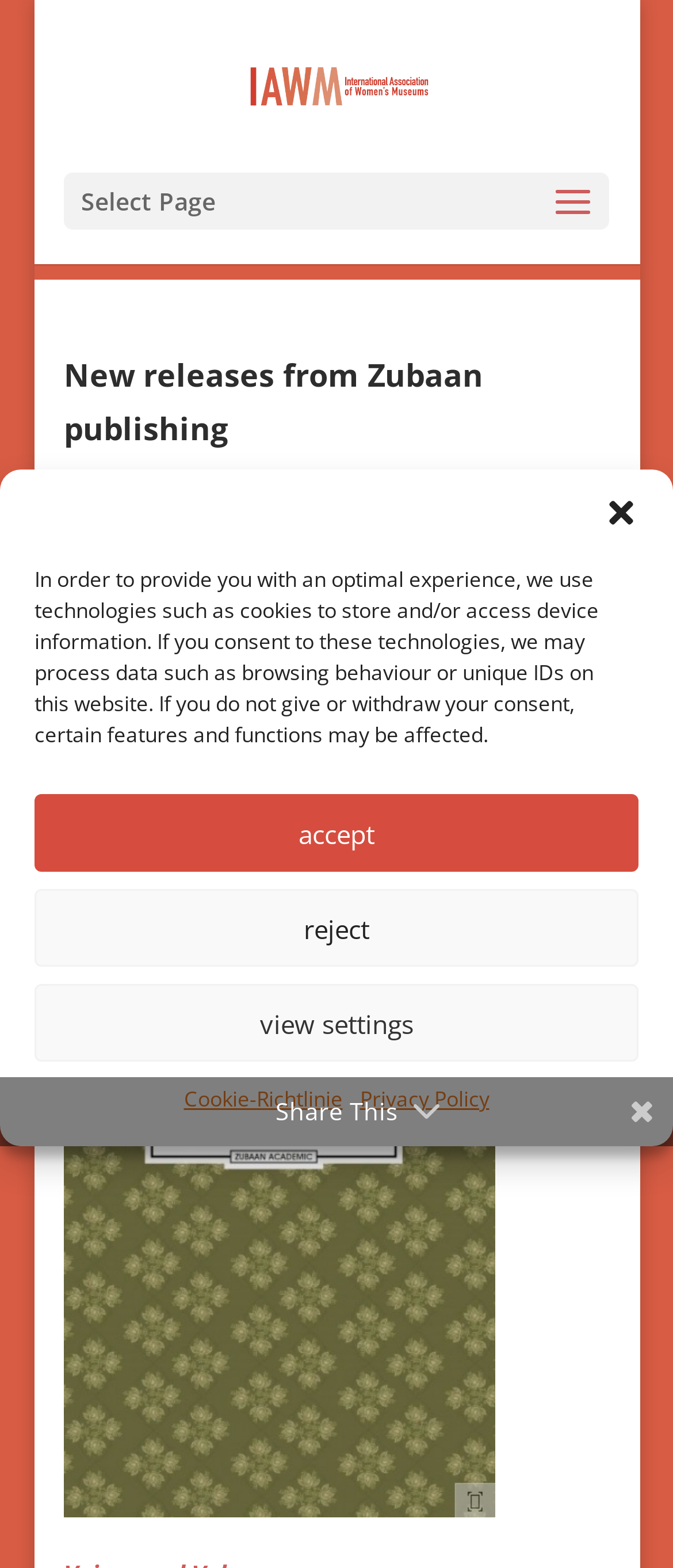Give a detailed account of the webpage.

The webpage is about new releases from Zubaan publishing, a feminist publishing house in India. At the top, there is a dialog box for managing cookie consent, which can be closed by a button at the top right corner. Below the dialog box, there are three buttons to accept, reject, or view settings for cookie consent. 

On the top left, there is an image and a link to the International Association of Women's Museums. Below this, there is a dropdown menu to select a page. 

The main content of the webpage starts with a heading "New releases from Zubaan publishing" followed by a date "Jun 18, 2018". Below this, there is a paragraph describing Zubaan publishing and its new releases, which are available at a 30% discount. The paragraph ends with a link to buy the books directly from the webstore. 

Further down, there is a section titled "New Release(s):" with no content below it. At the bottom right corner, there is a "Share This" button.